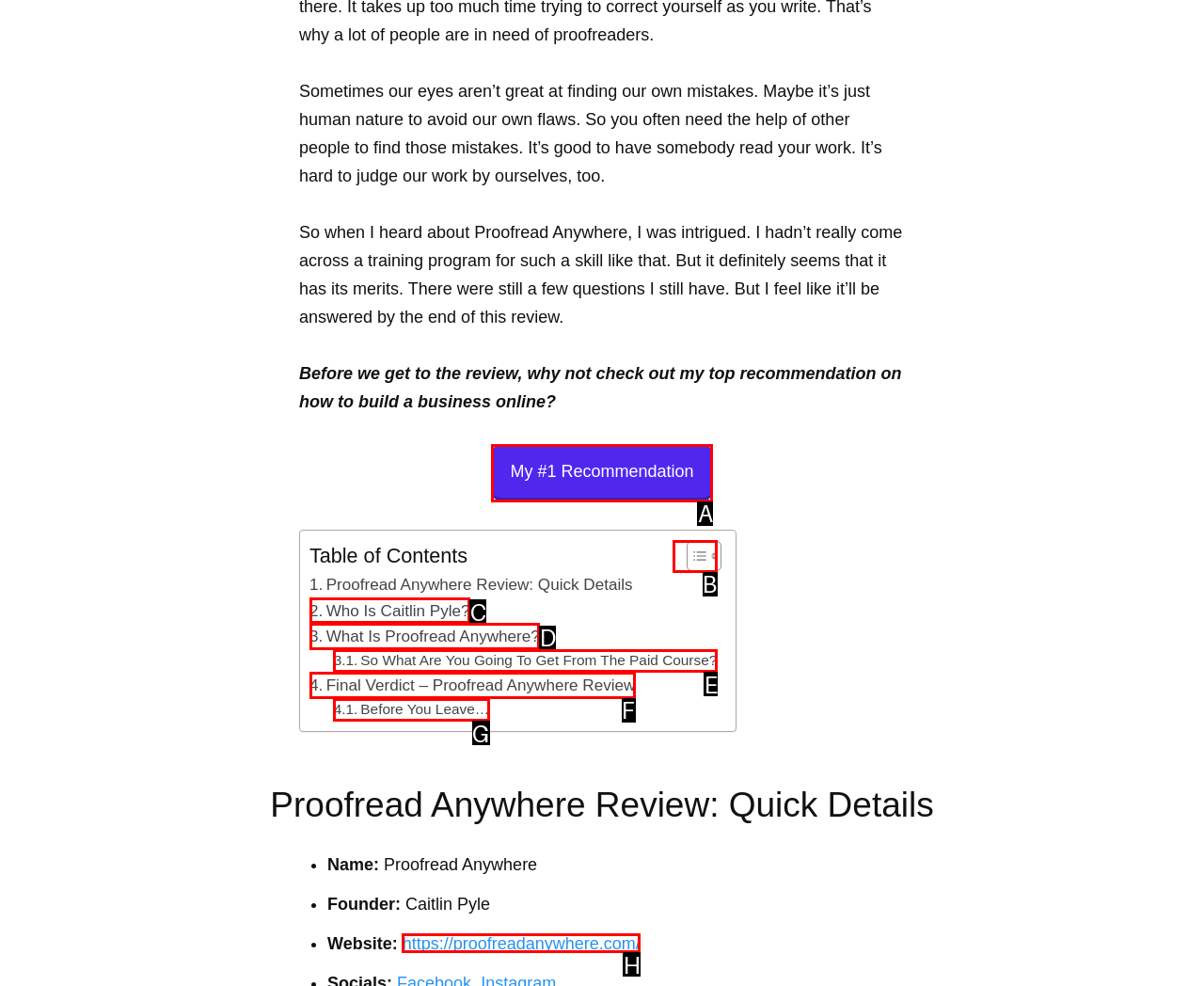Tell me which one HTML element I should click to complete the following task: Learn about Express Today Answer with the option's letter from the given choices directly.

None